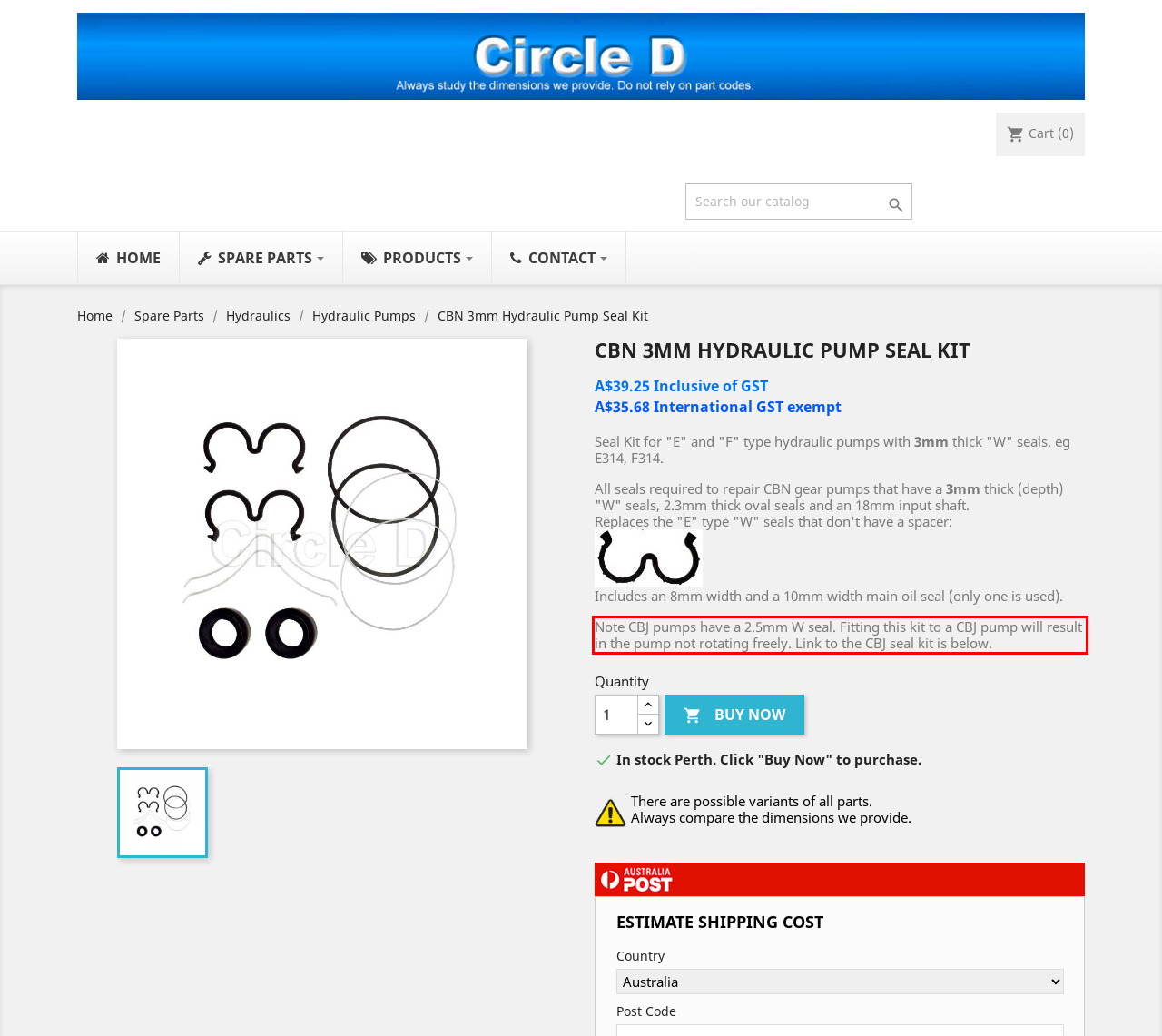Given a screenshot of a webpage with a red bounding box, please identify and retrieve the text inside the red rectangle.

Note CBJ pumps have a 2.5mm W seal. Fitting this kit to a CBJ pump will result in the pump not rotating freely. Link to the CBJ seal kit is below.